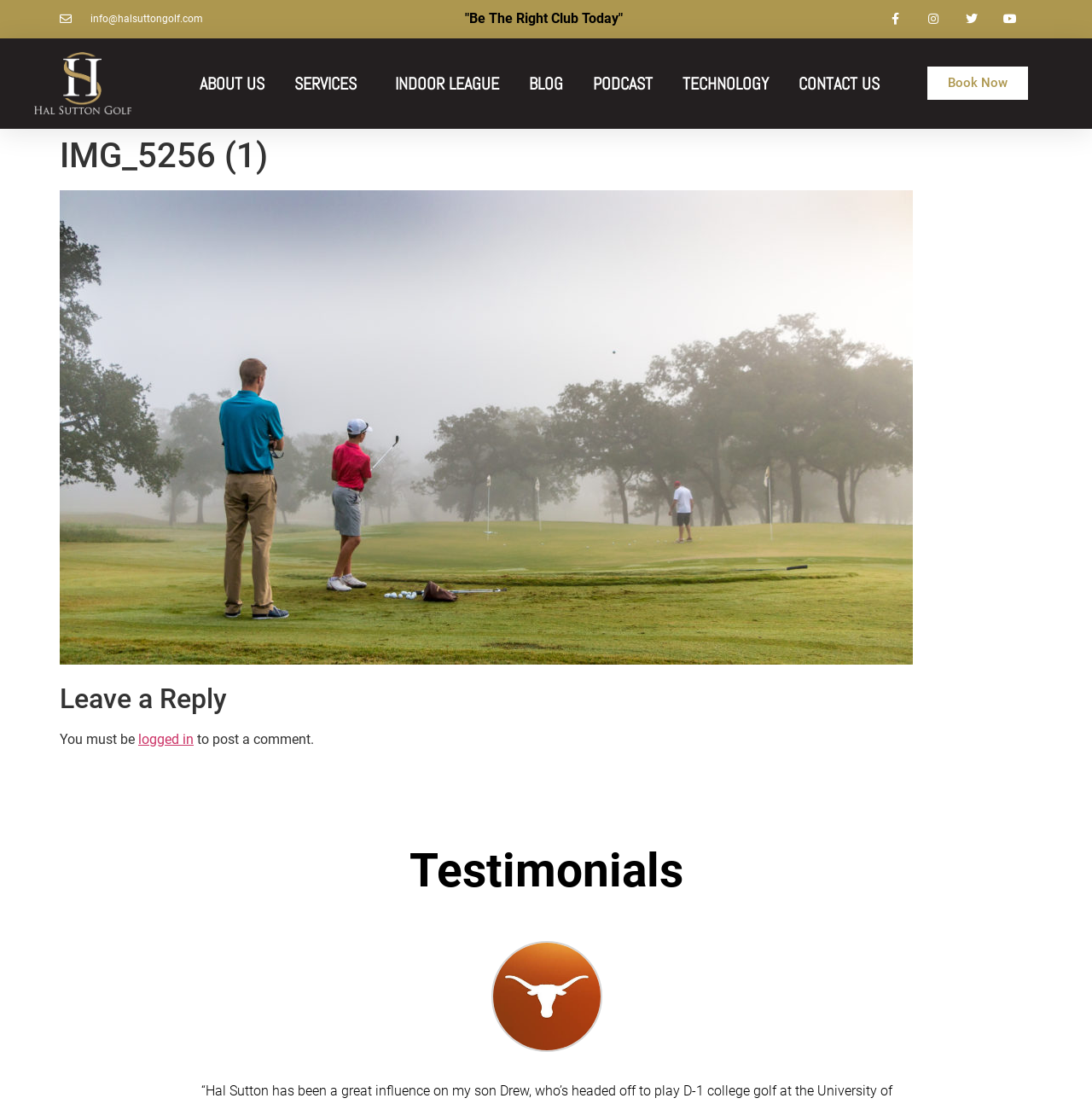Could you determine the bounding box coordinates of the clickable element to complete the instruction: "Book Now"? Provide the coordinates as four float numbers between 0 and 1, i.e., [left, top, right, bottom].

[0.849, 0.061, 0.941, 0.091]